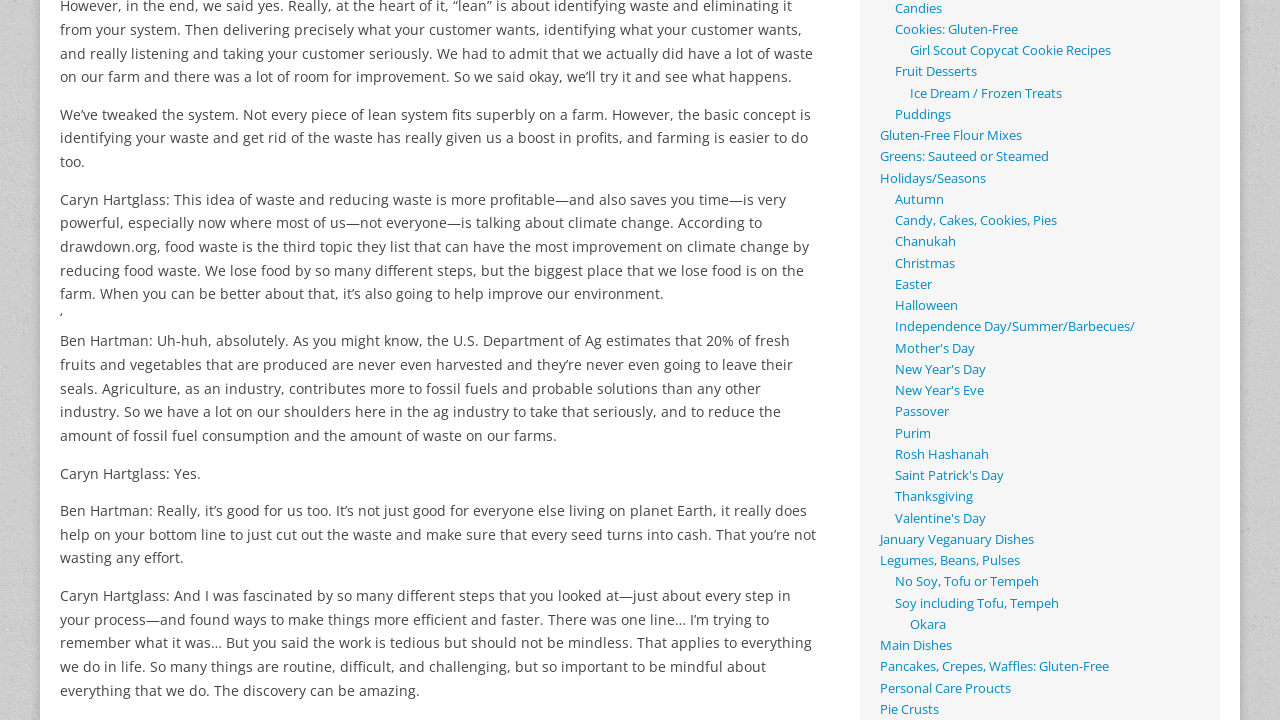Locate the bounding box of the UI element described in the following text: "No Soy, Tofu or Tempeh".

[0.699, 0.797, 0.812, 0.82]